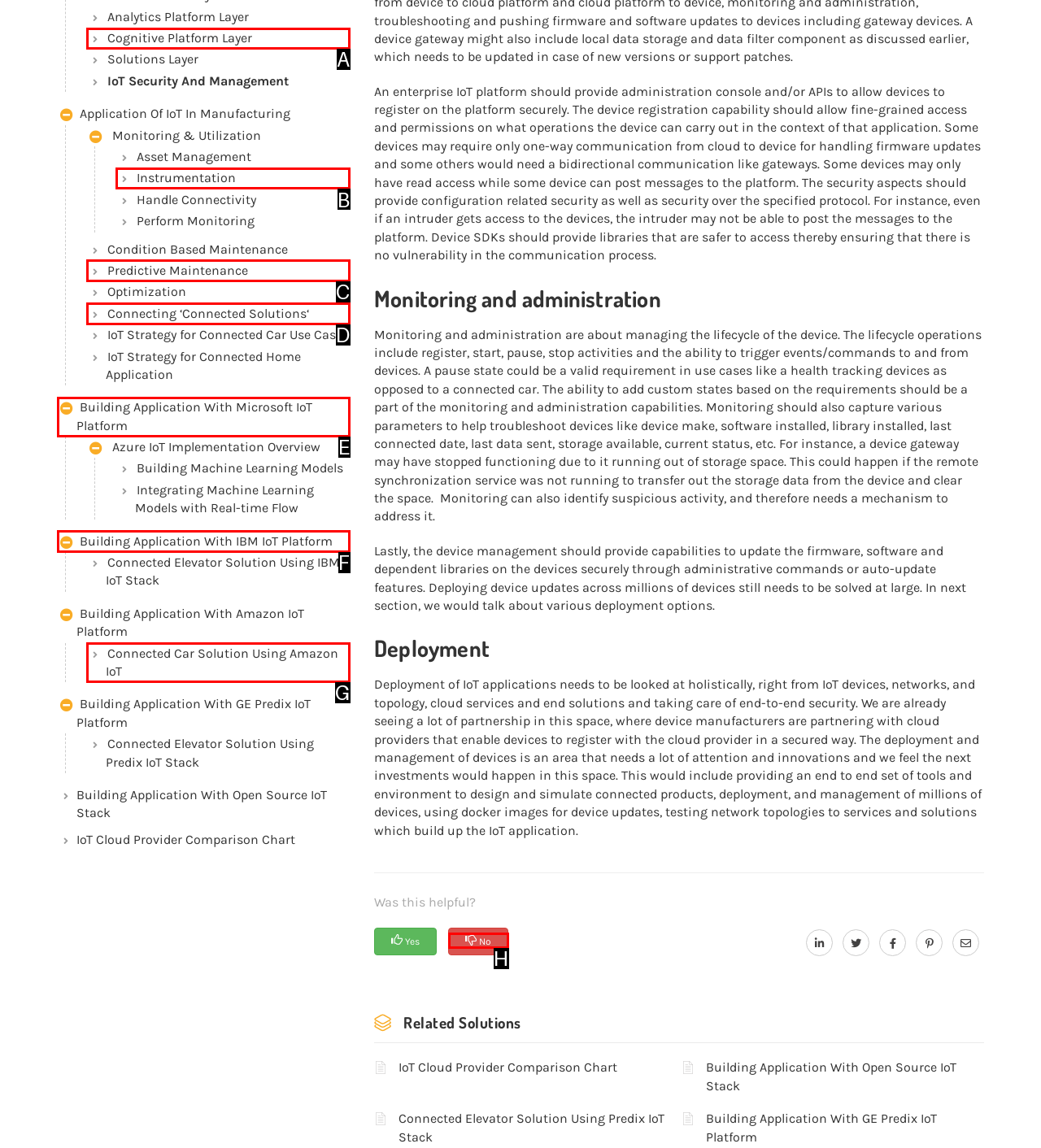Based on the element described as: Cognitive Platform Layer
Find and respond with the letter of the correct UI element.

A